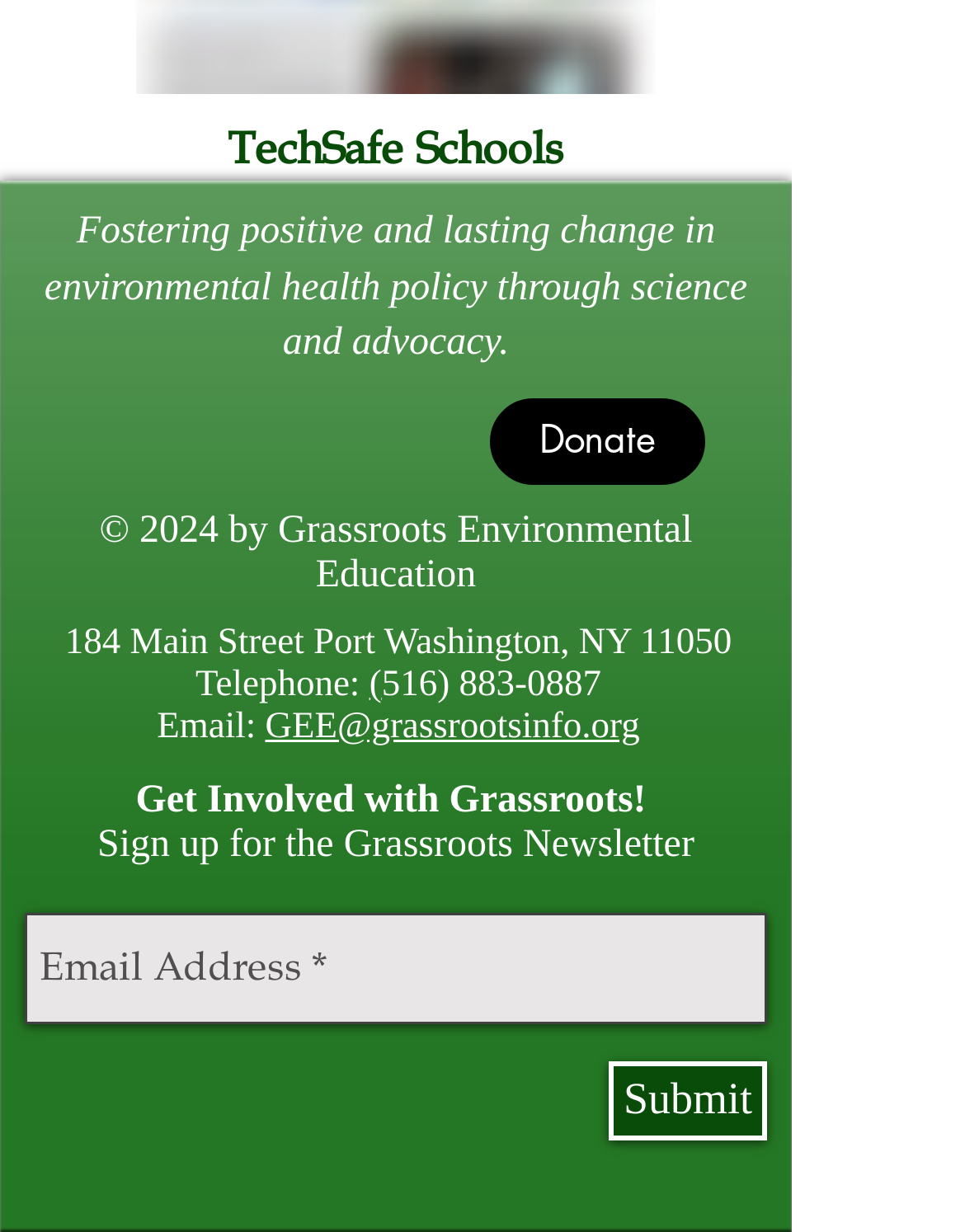What is the name of the organization?
Please respond to the question with as much detail as possible.

The name of the organization can be found in the heading element at the top of the webpage, which reads 'TechSafe Schools'.